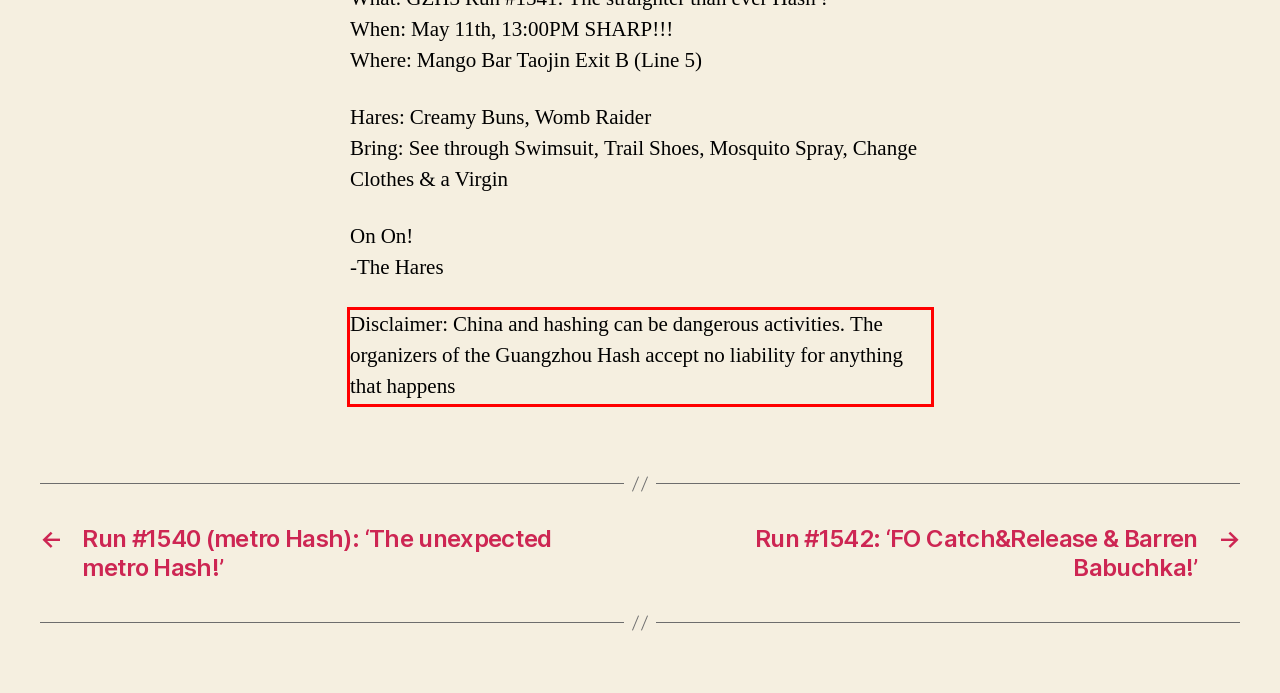Observe the screenshot of the webpage that includes a red rectangle bounding box. Conduct OCR on the content inside this red bounding box and generate the text.

Disclaimer: China and hashing can be dangerous activities. The organizers of the Guangzhou Hash accept no liability for anything that happens